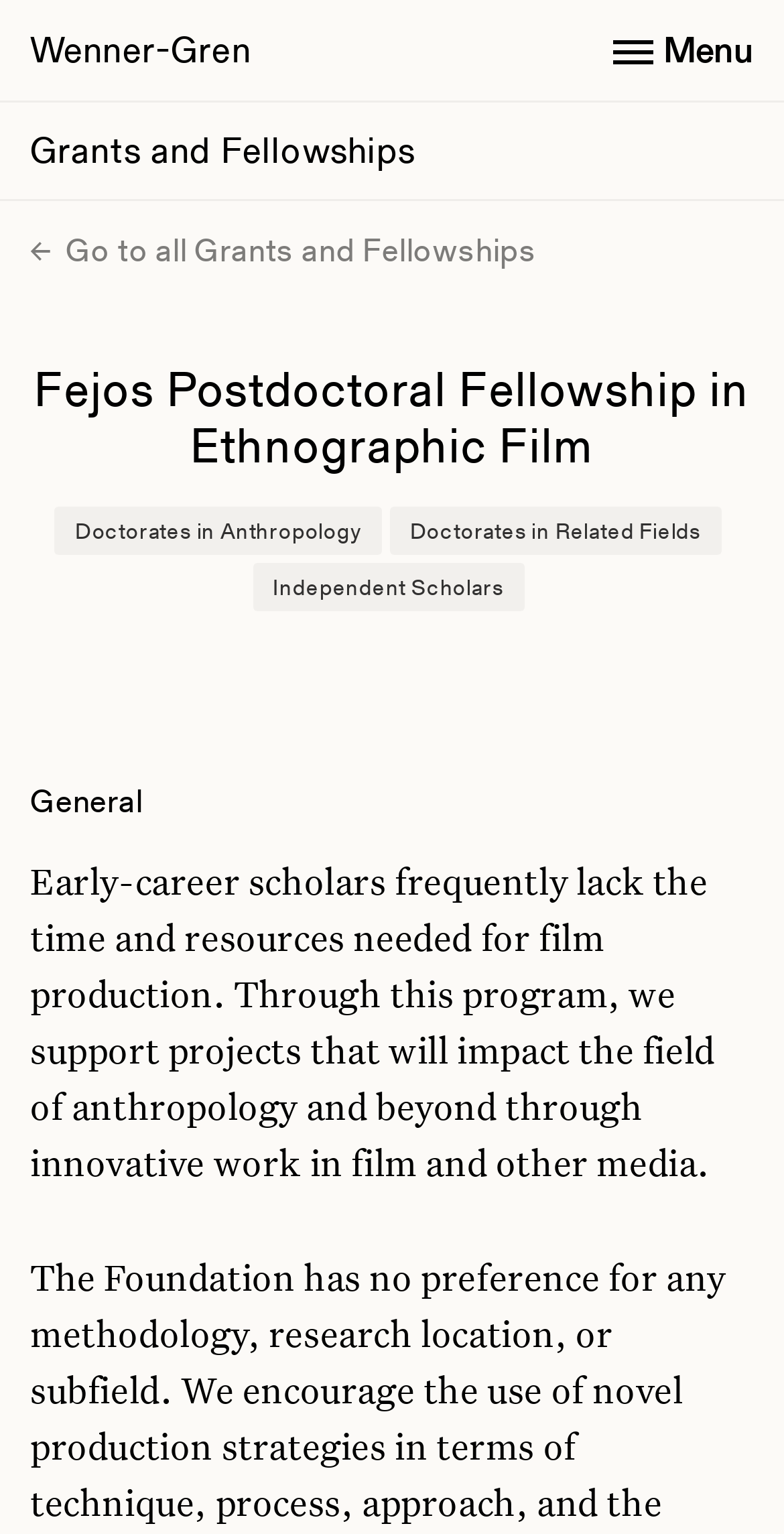Provide a short answer to the following question with just one word or phrase: What is the navigation menu button labeled?

Menu